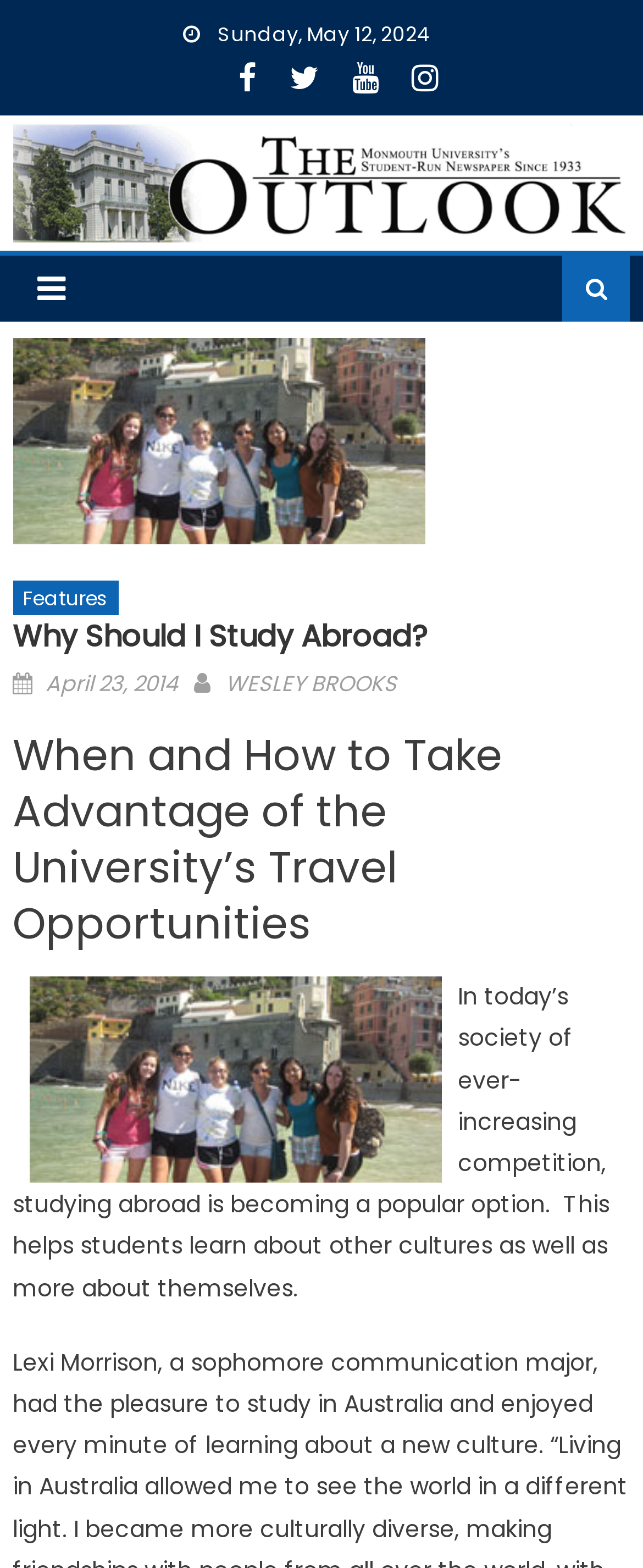Using the webpage screenshot, find the UI element described by WESLEY BROOKS. Provide the bounding box coordinates in the format (top-left x, top-left y, bottom-right x, bottom-right y), ensuring all values are floating point numbers between 0 and 1.

[0.351, 0.426, 0.617, 0.446]